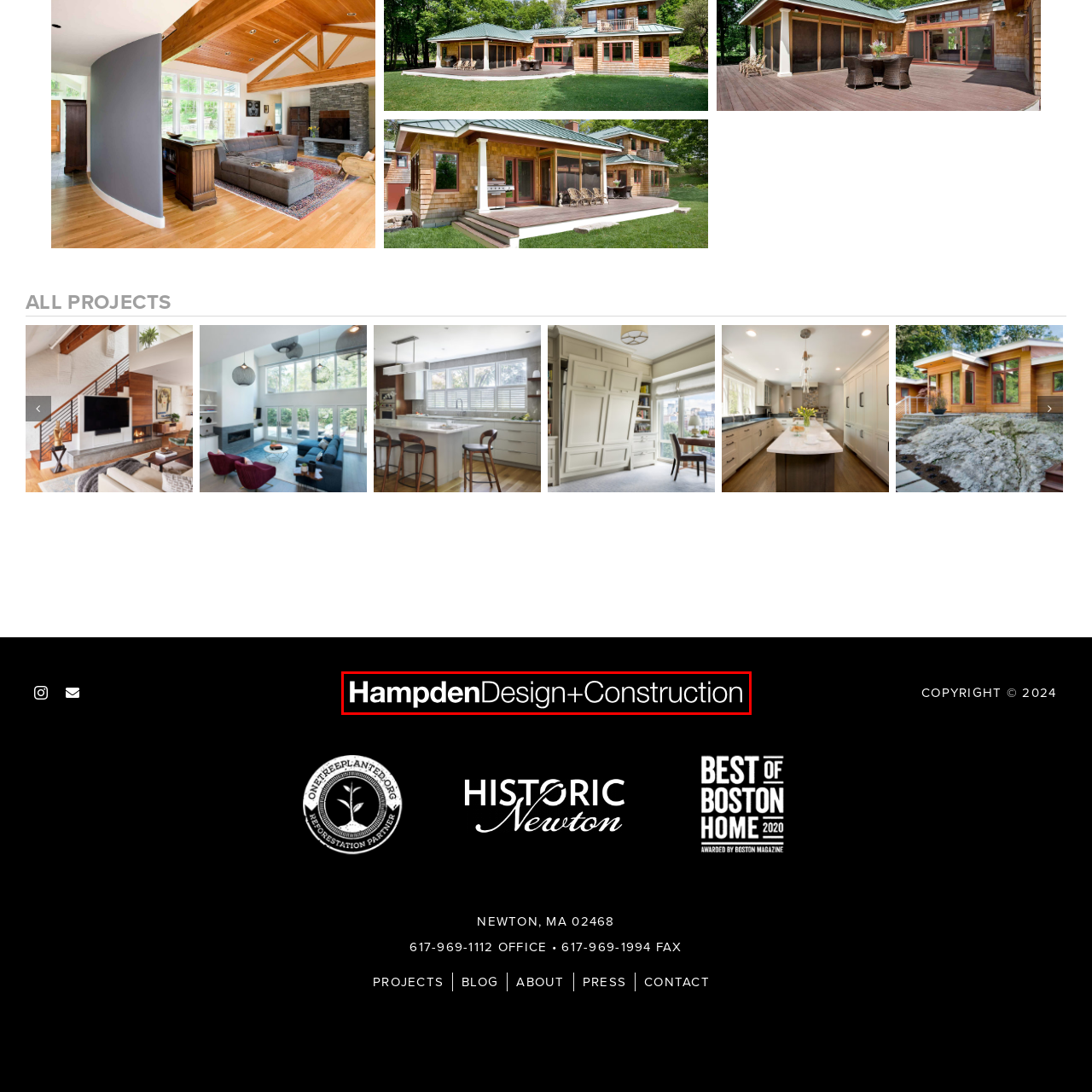What kind of projects does Hampden Design + Construction cater to?
Check the image inside the red bounding box and provide your answer in a single word or short phrase.

Kitchen and bath remodels, custom builds, and more